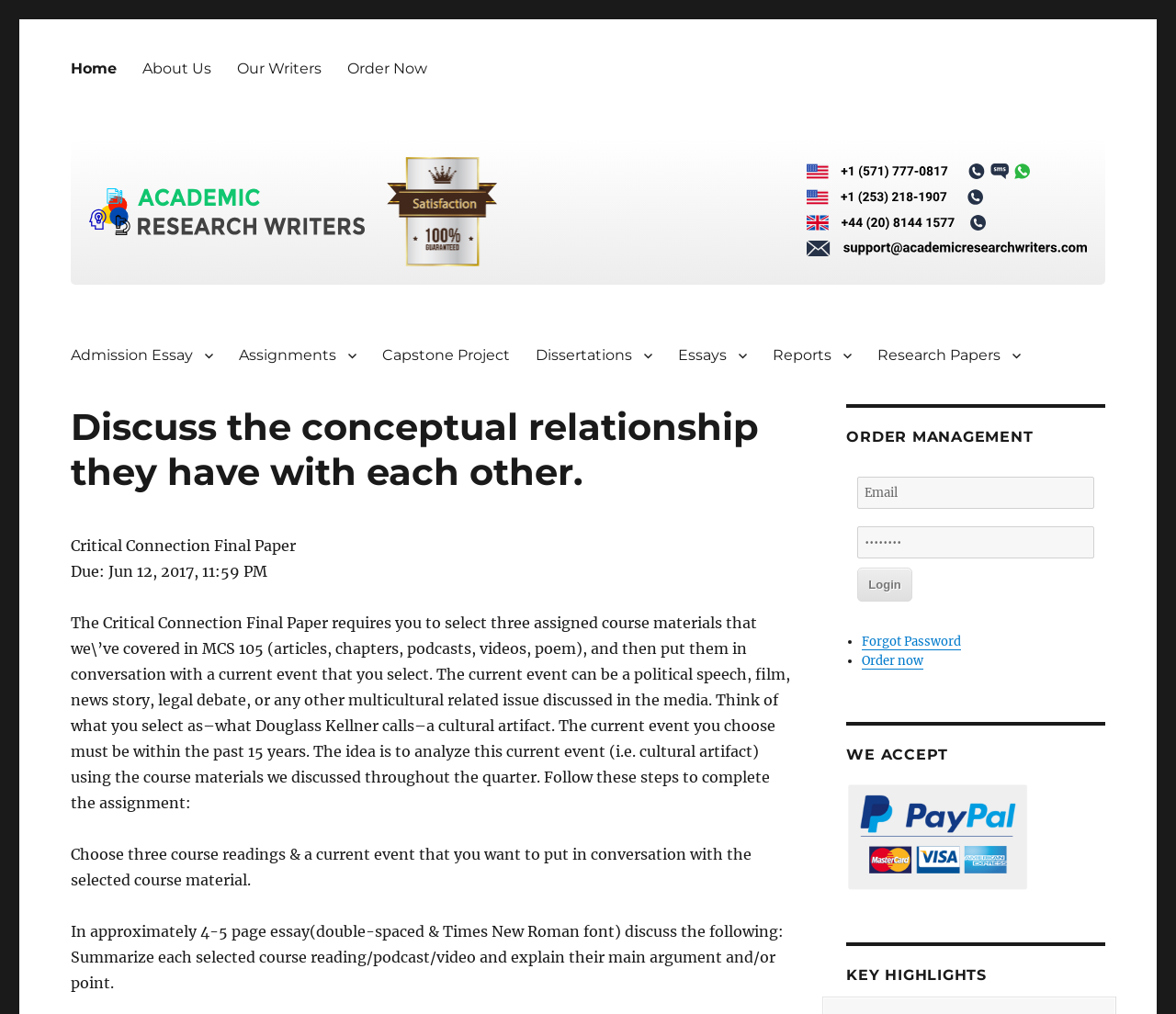Please identify the bounding box coordinates of the element's region that should be clicked to execute the following instruction: "Click on the 'Forgot Password' link". The bounding box coordinates must be four float numbers between 0 and 1, i.e., [left, top, right, bottom].

[0.733, 0.625, 0.817, 0.64]